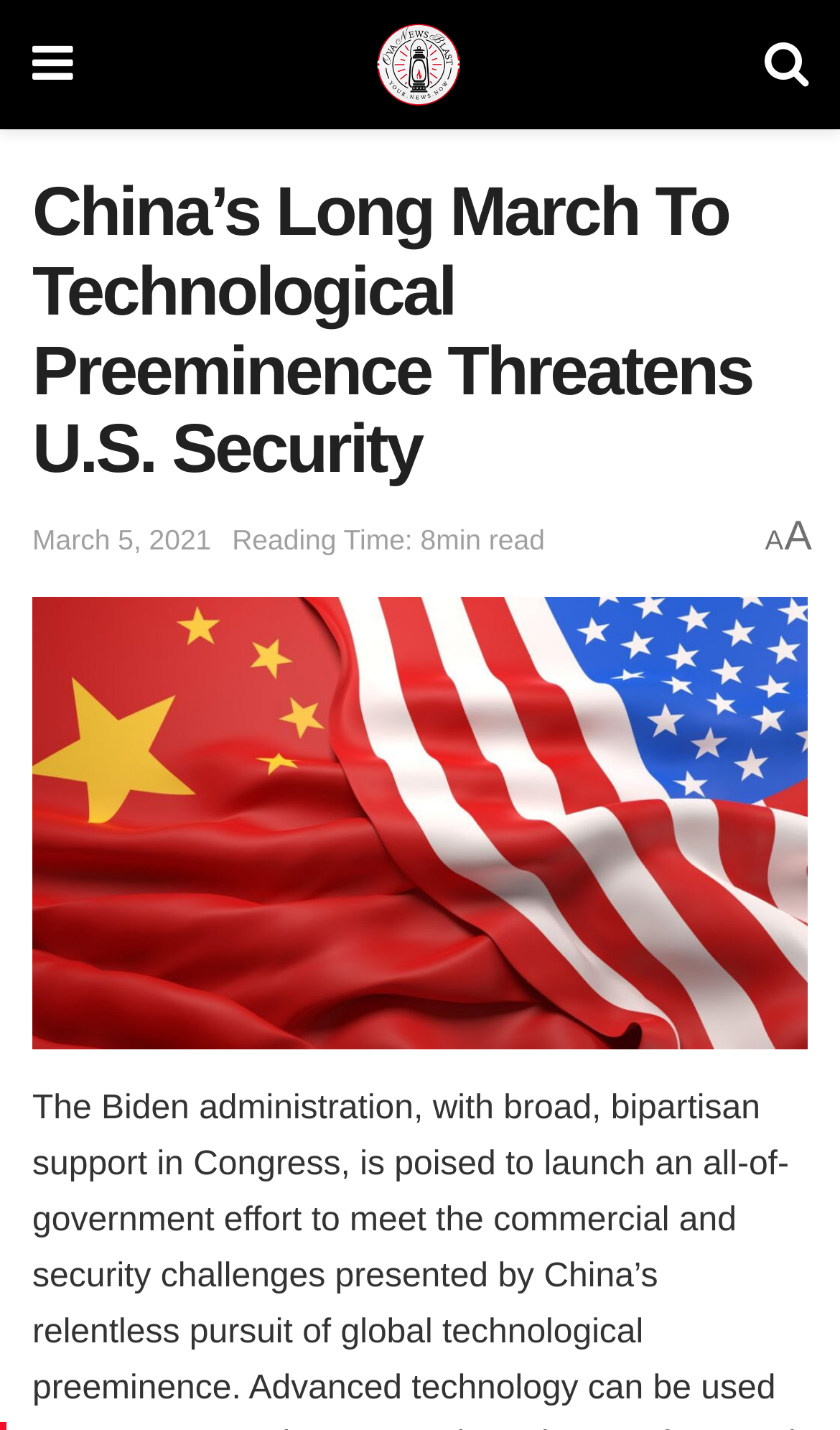What is the primary heading on this webpage?

China’s Long March To Technological Preeminence Threatens U.S. Security